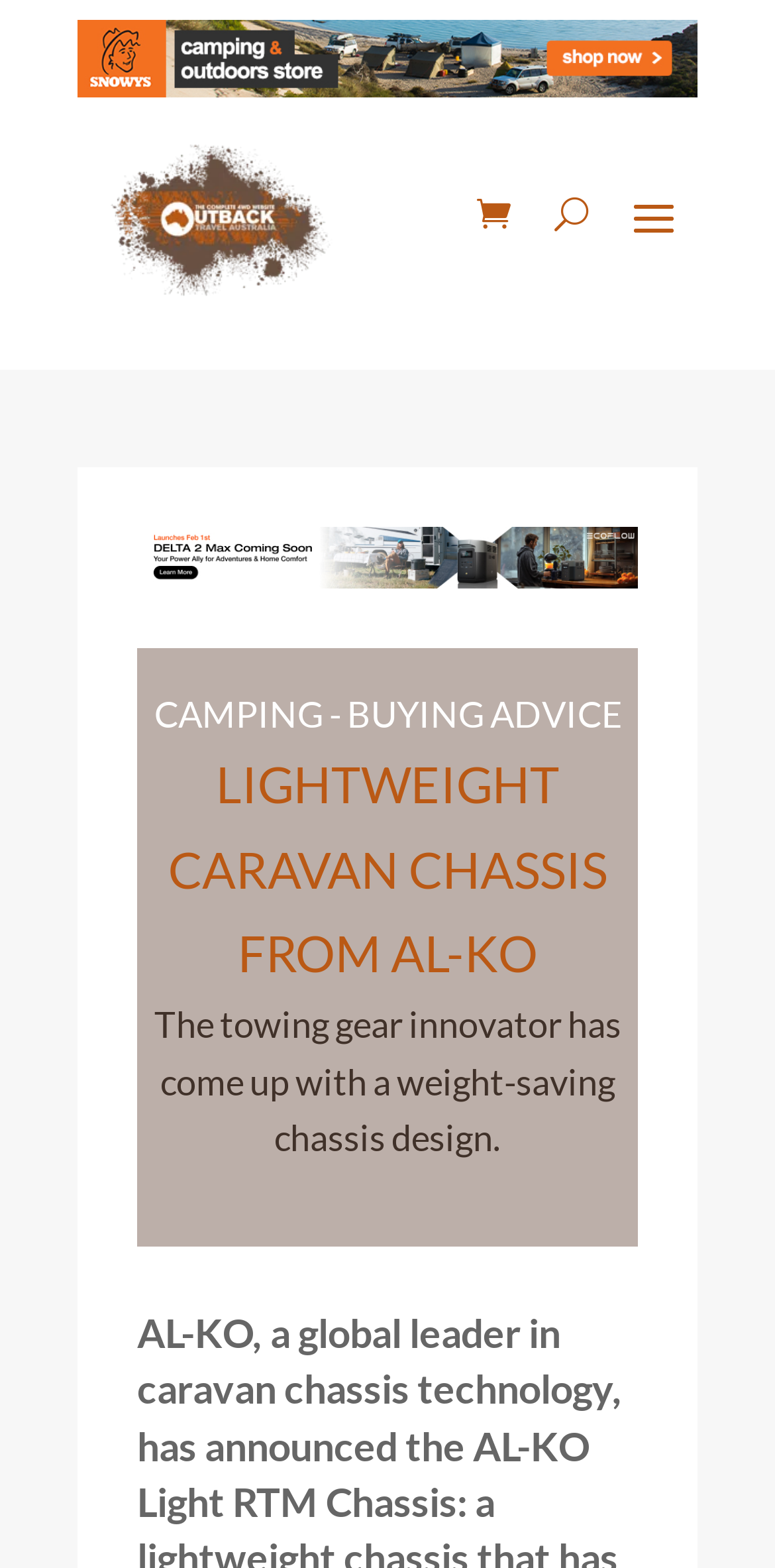What is the shape of the icon next to the 'U' button?
Please provide a single word or phrase based on the screenshot.

Unknown